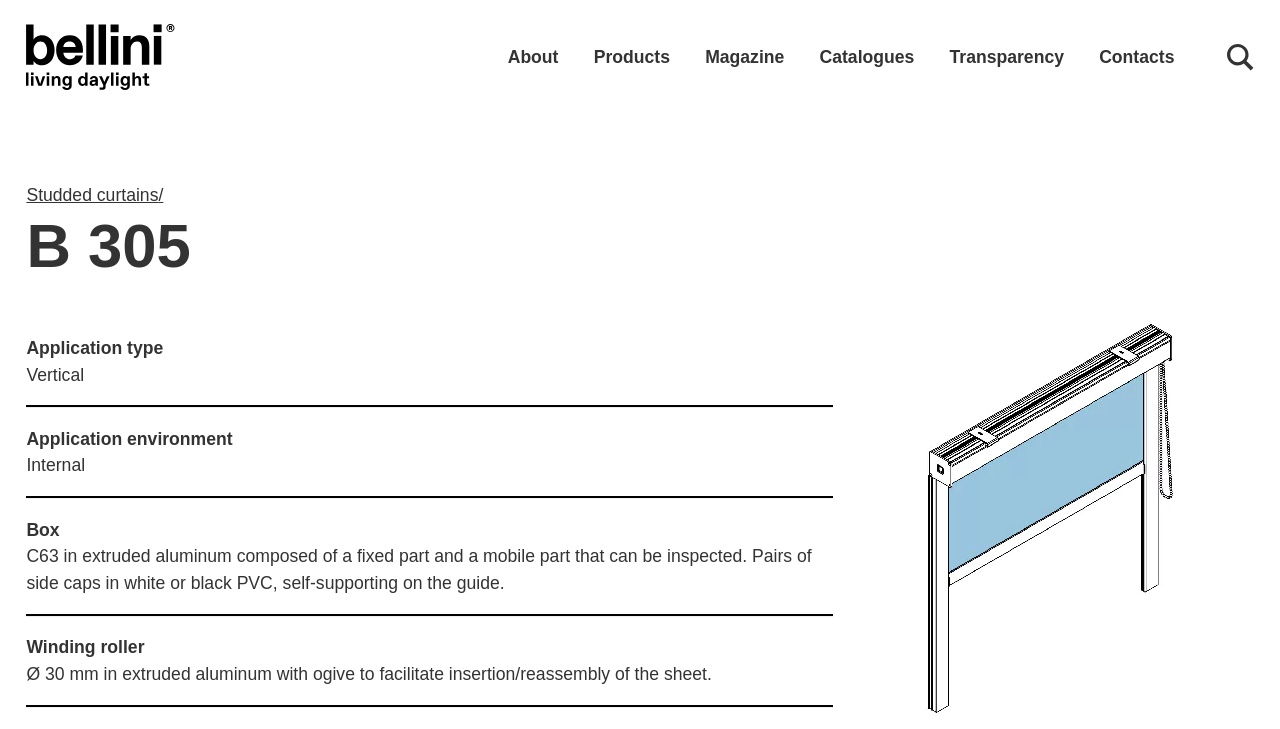Please find and report the bounding box coordinates of the element to click in order to perform the following action: "go to homepage". The coordinates should be expressed as four float numbers between 0 and 1, in the format [left, top, right, bottom].

[0.021, 0.033, 0.137, 0.124]